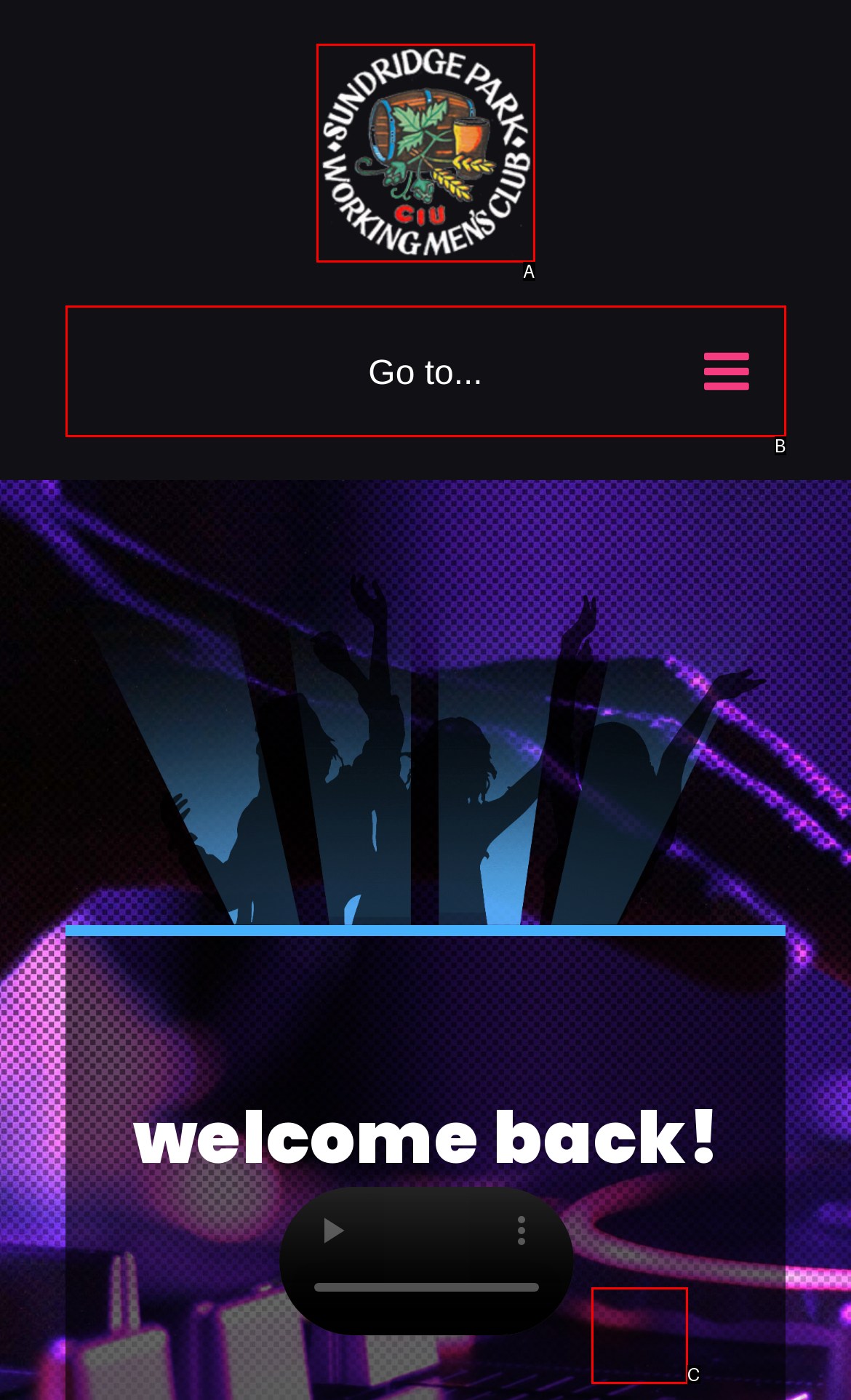Determine which option aligns with the description: Go to.... Provide the letter of the chosen option directly.

B